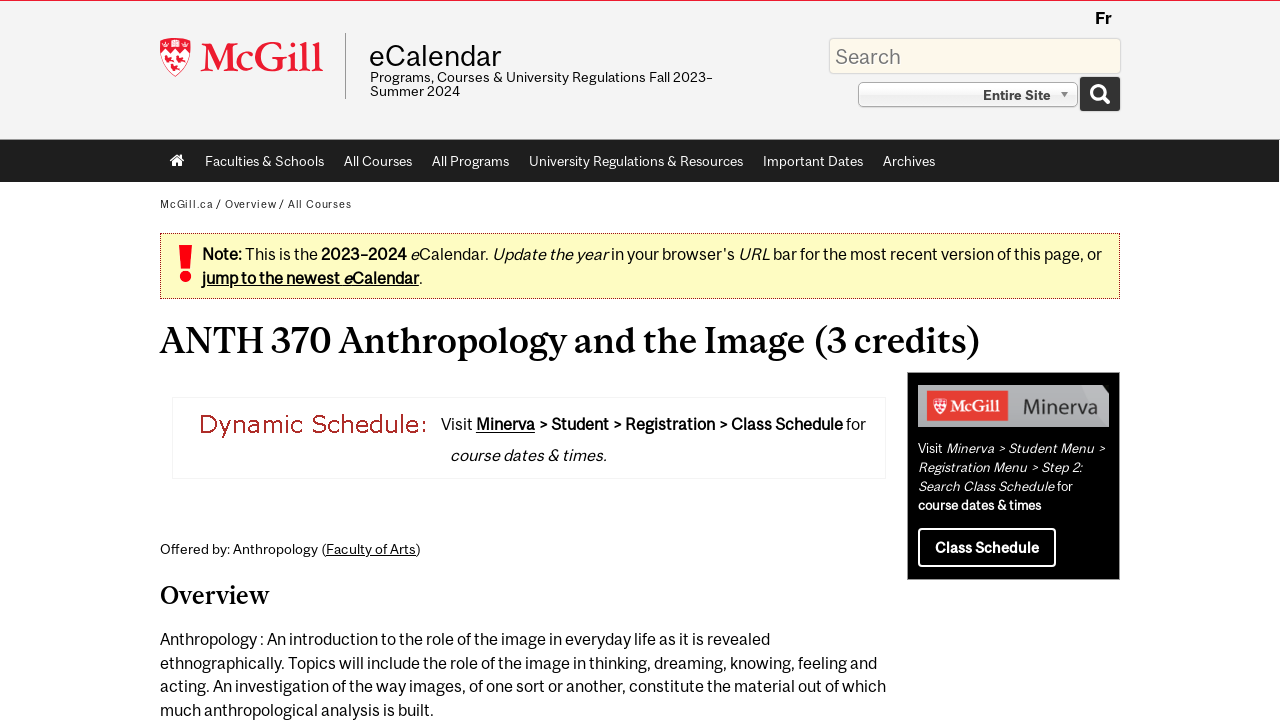Locate the bounding box coordinates of the element I should click to achieve the following instruction: "Search for class schedule".

[0.717, 0.726, 0.825, 0.779]